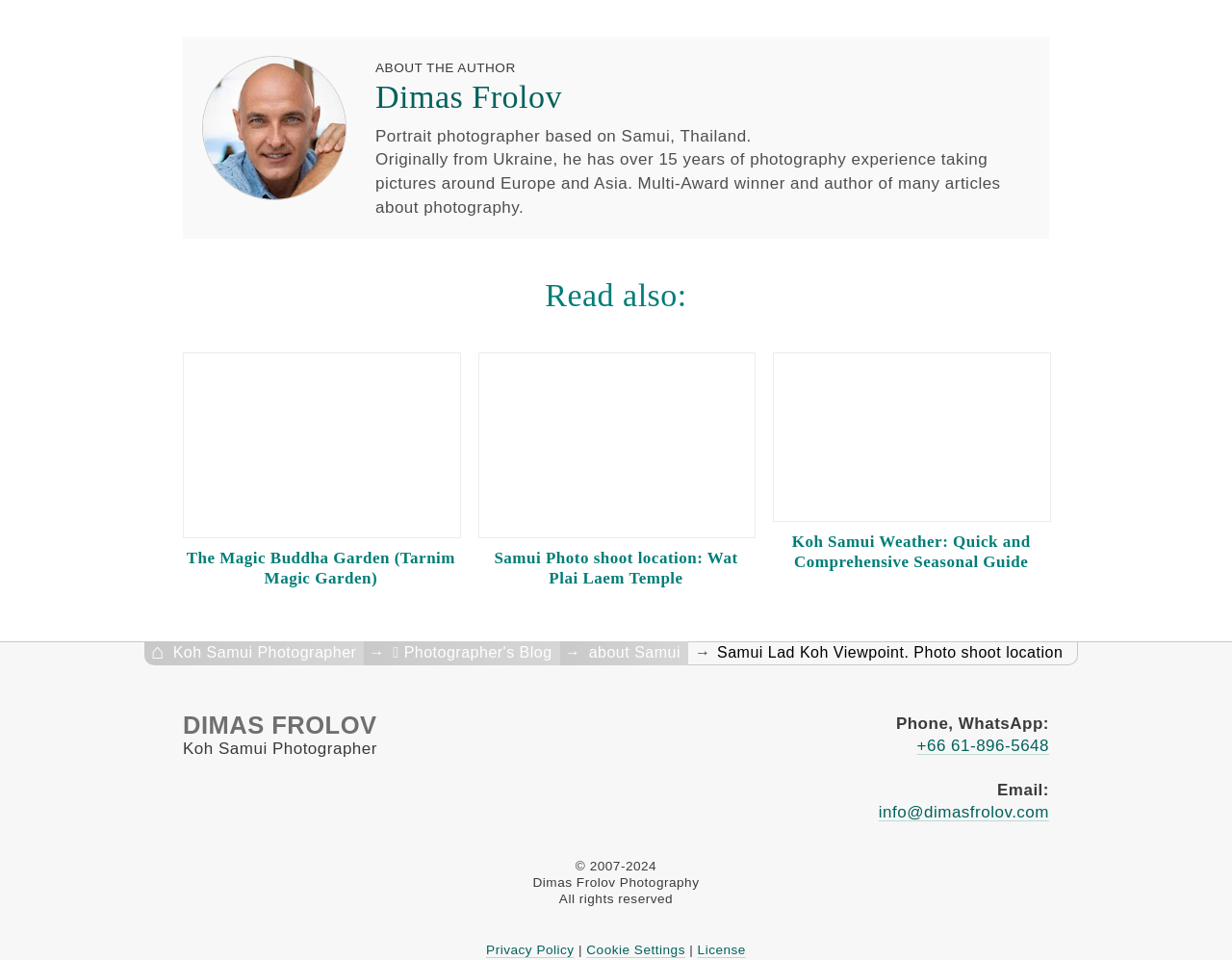Look at the image and give a detailed response to the following question: Where is the photographer based?

The photographer is based in Samui, Thailand, as mentioned in the static text 'Portrait photographer based on Samui, Thailand'.